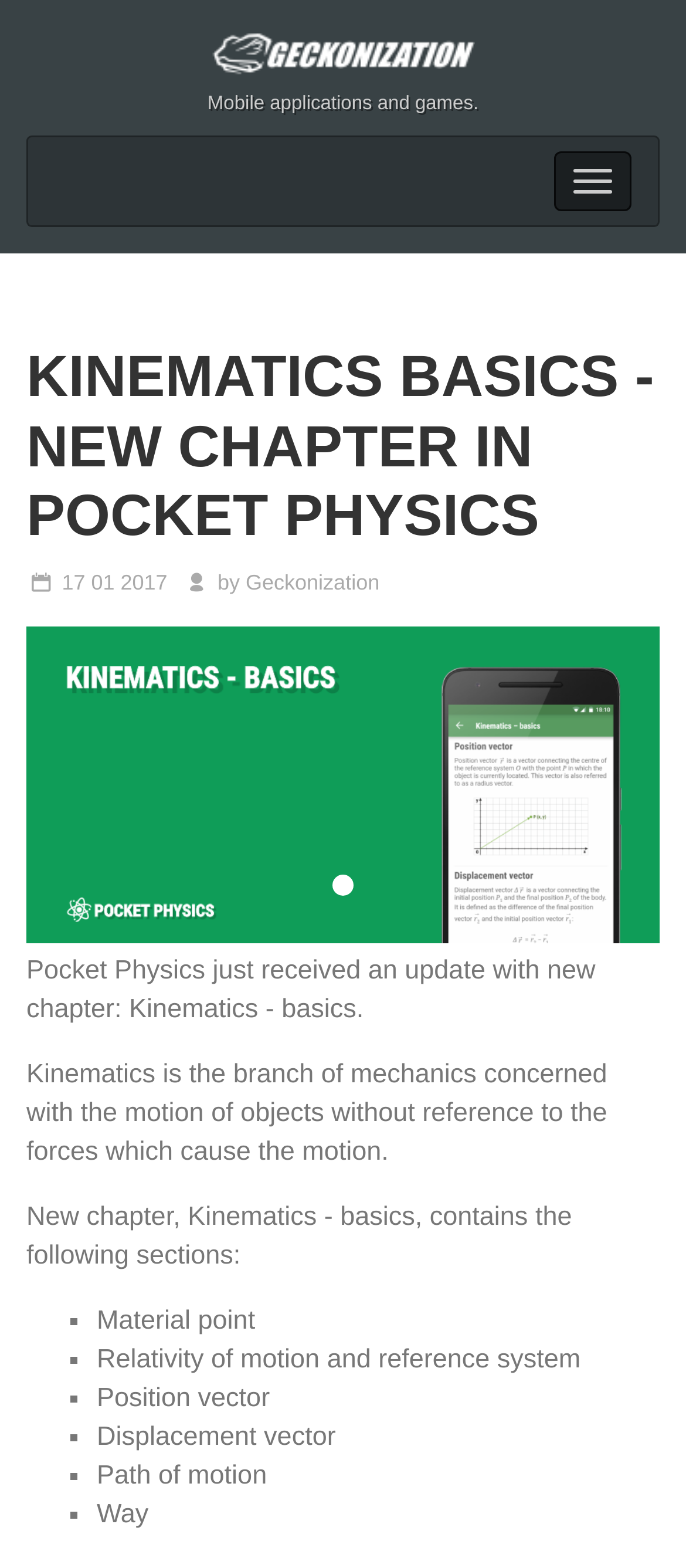What is the orientation of the listbox?
From the image, provide a succinct answer in one word or a short phrase.

Vertical